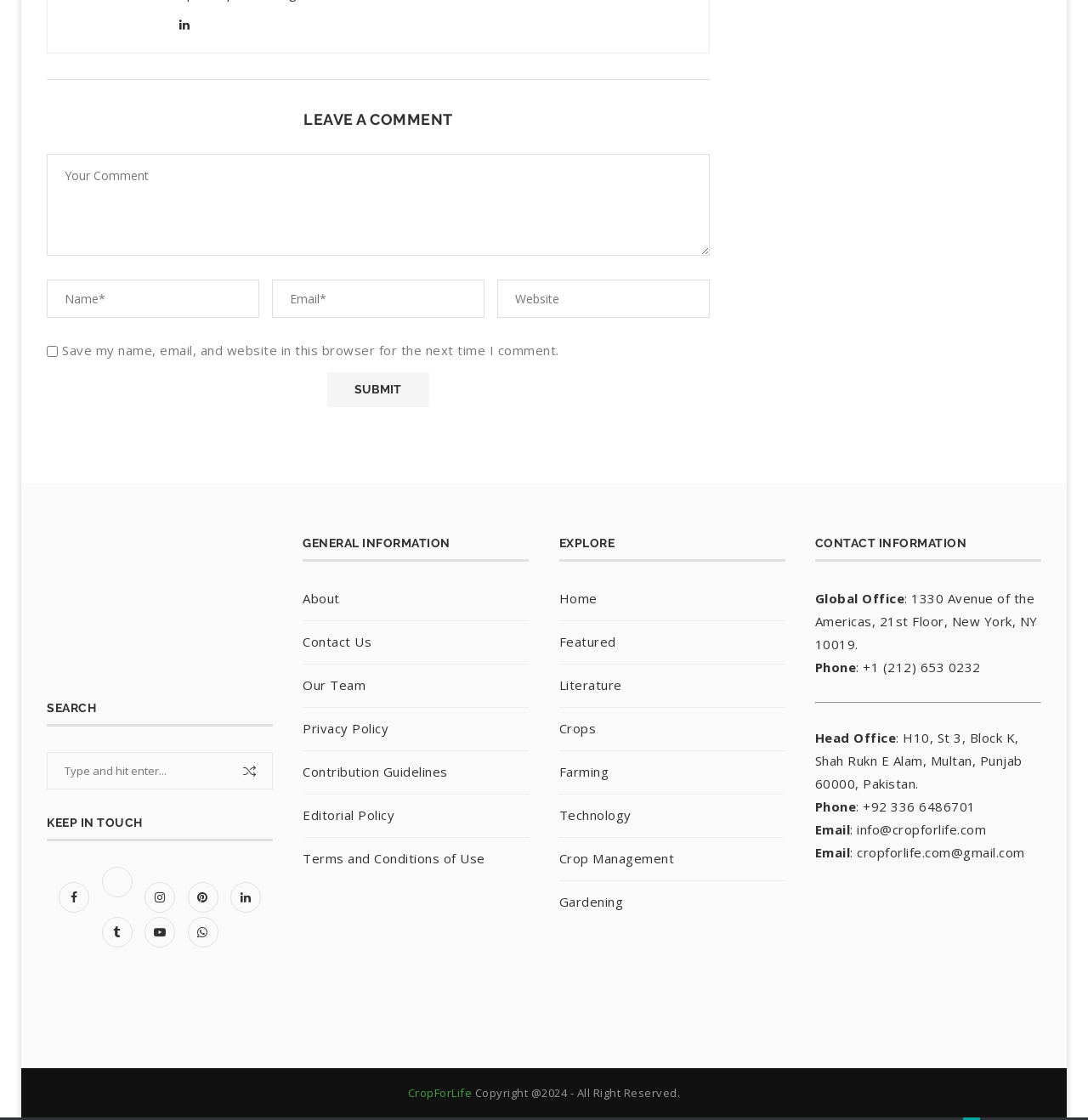Please identify the bounding box coordinates of the region to click in order to complete the task: "Visit Facebook page". The coordinates must be four float numbers between 0 and 1, specified as [left, top, right, bottom].

[0.05, 0.793, 0.09, 0.808]